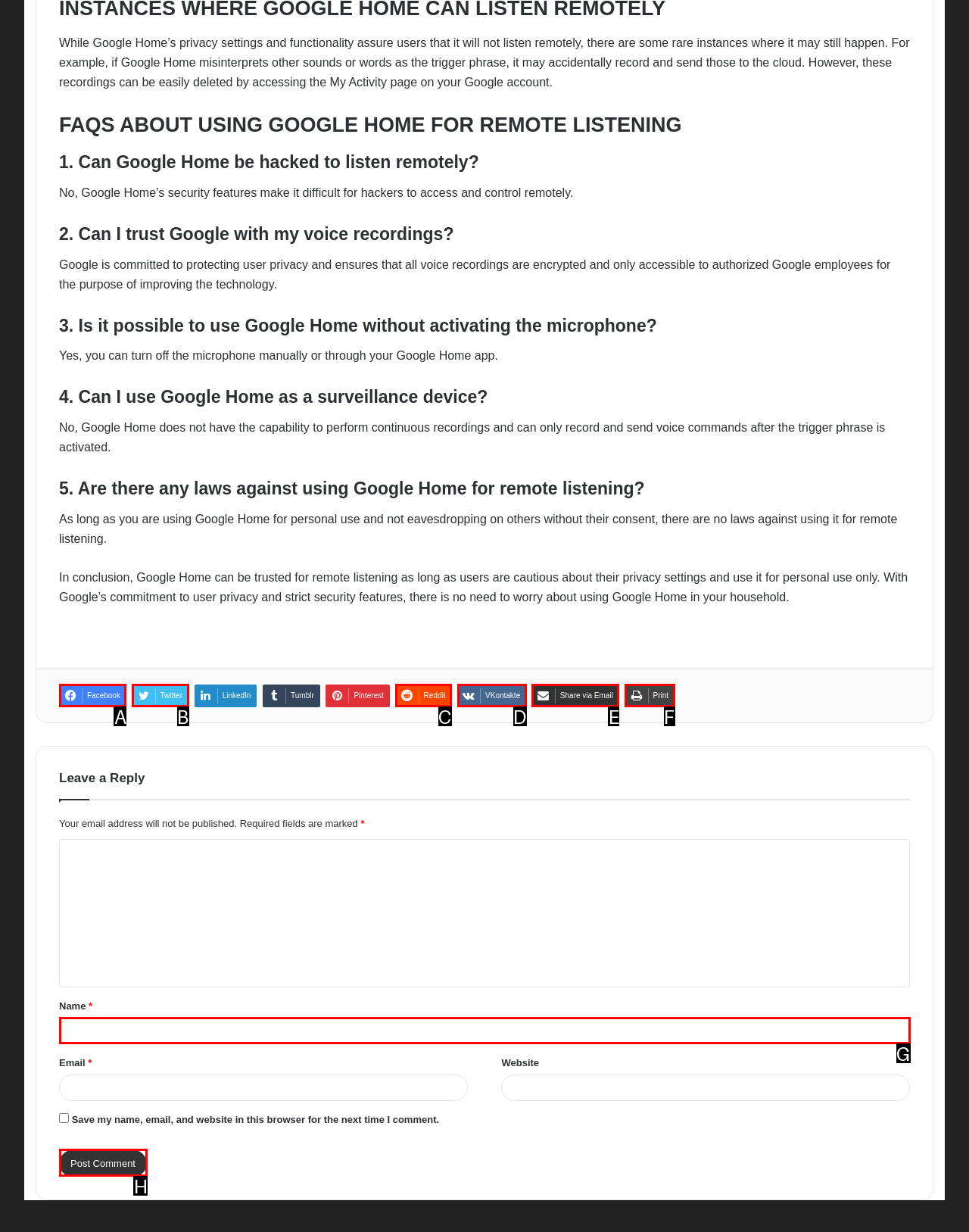Determine which option should be clicked to carry out this task: Click the link to learn about quickhull algorithm
State the letter of the correct choice from the provided options.

None